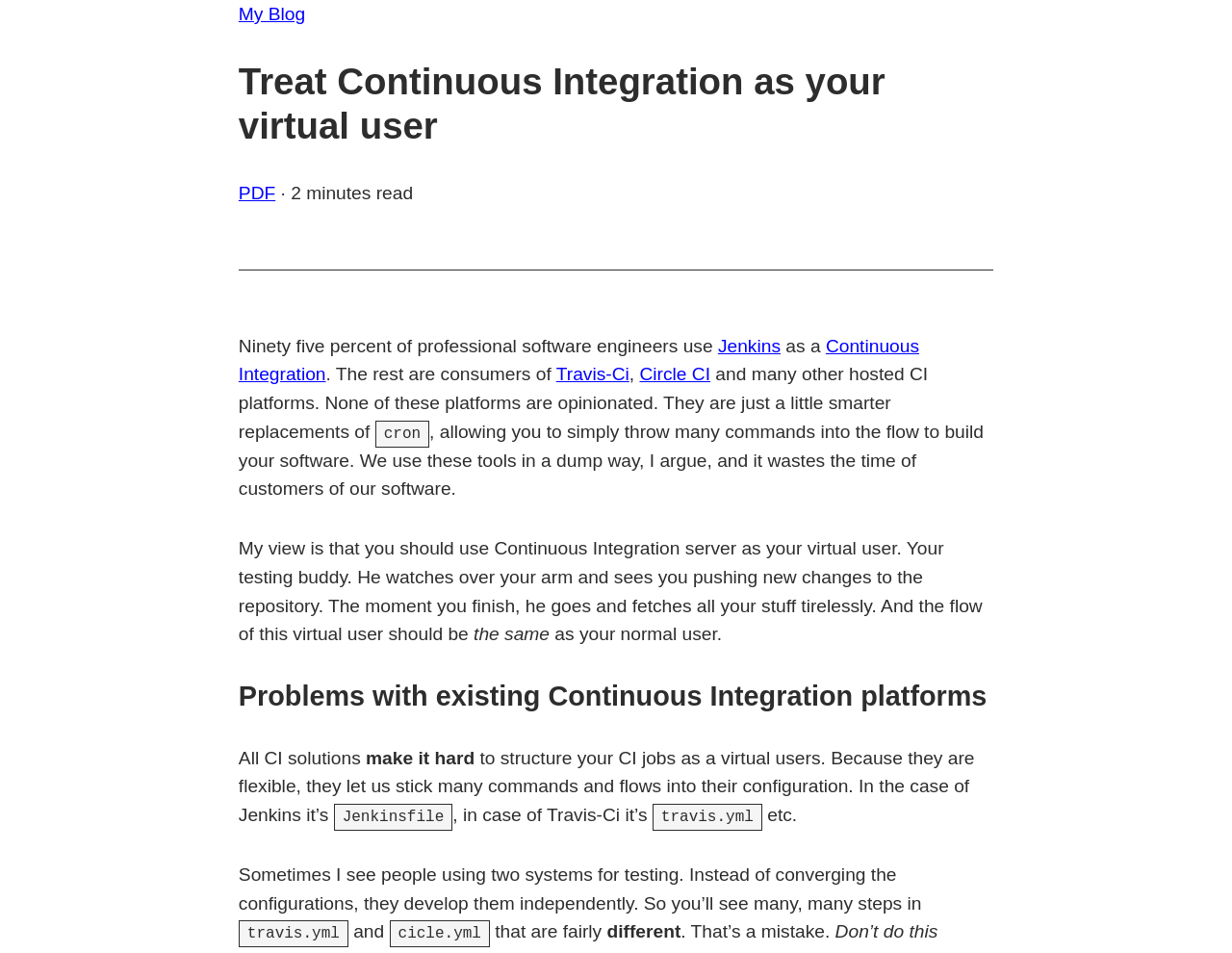Identify and generate the primary title of the webpage.

Treat Continuous Integration as your virtual user